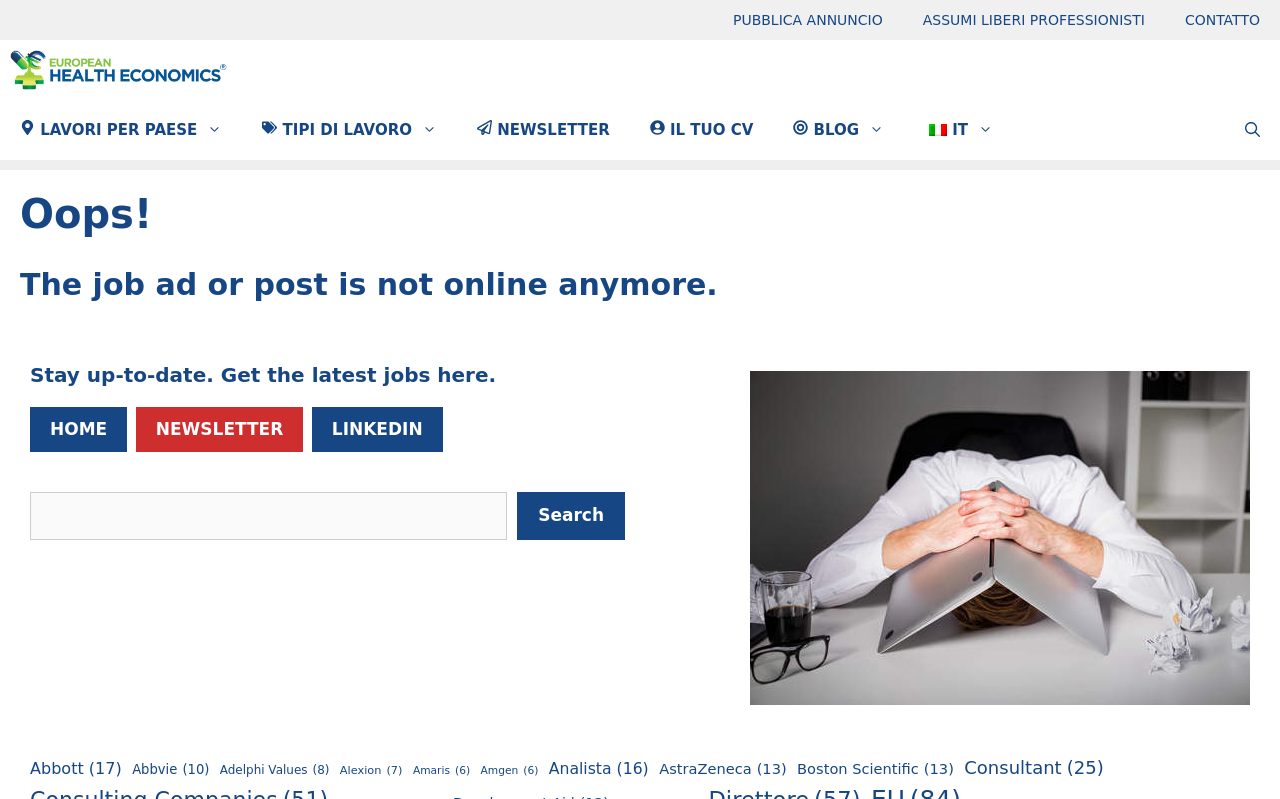Offer an in-depth caption of the entire webpage.

This webpage appears to be a job search platform, specifically focused on health economics. The page displays a "Page not found" error message, indicating that the job ad or post being searched for is no longer online.

At the top of the page, there are three links: "PUBBLICA ANNUNCIO", "ASSUMI LIBERI PROFESSIONISTI", and "CONTATTO". Below these links, there is a navigation menu with several sections, including "EuropeanHealthEconomics.com", "LAVORI PER PAESE", "TIPI DI LAVORO", "LIVELLO DI CARRIERA", "SPECIALIZZAZIONE", "COMPETENZE SOFTWARE", and "LIVELLO SCOLASTICO".

The "EuropeanHealthEconomics.com" section contains a logo image and several links to different countries, including Austria, Belgium, Denmark, and others. The "LAVORI PER PAESE" section has links to various regions, such as Europa, Asia, and Nord America.

The main content of the page is divided into several sections, each with multiple links to job categories, such as "TIPI DI LAVORO", "LIVELLO DI CARRIERA", and "SPECIALIZZAZIONE". These sections contain links to specific job types, career levels, and specializations.

On the right side of the page, there are several links, including "NEWSLETTER", "IL TUO CV", "BLOG", and "it_IT IT", which appears to be a language selection option. There is also a search bar at the bottom of the page.

The page also displays a message "Oops! The job ad or post is not online anymore." followed by a heading "Stay up-to-date. Get the latest jobs here." and links to "HOME", "NEWSLETTER", and "LINKEDIN".